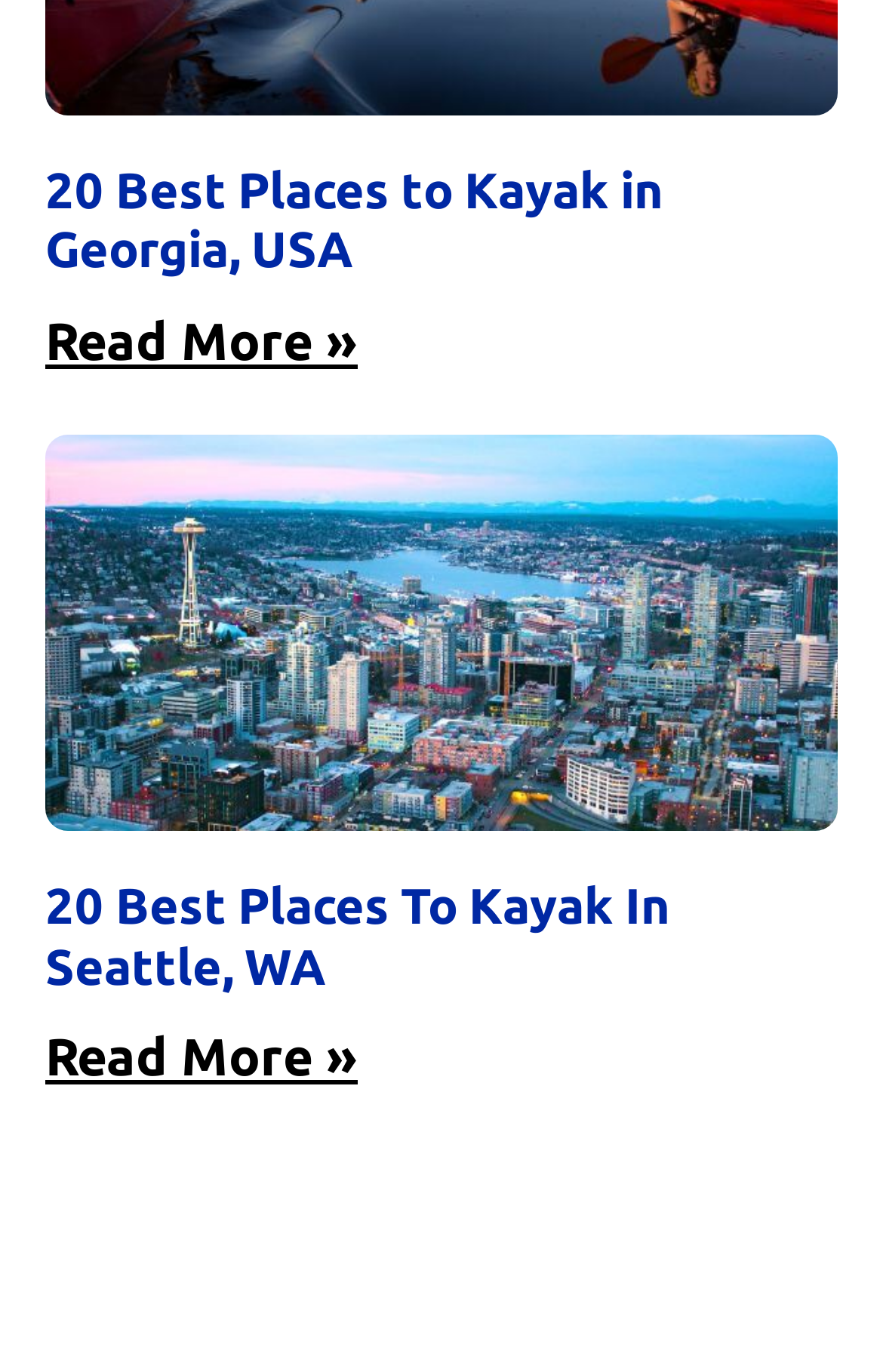What is the location of the second article?
Based on the image, provide a one-word or brief-phrase response.

Seattle, WA